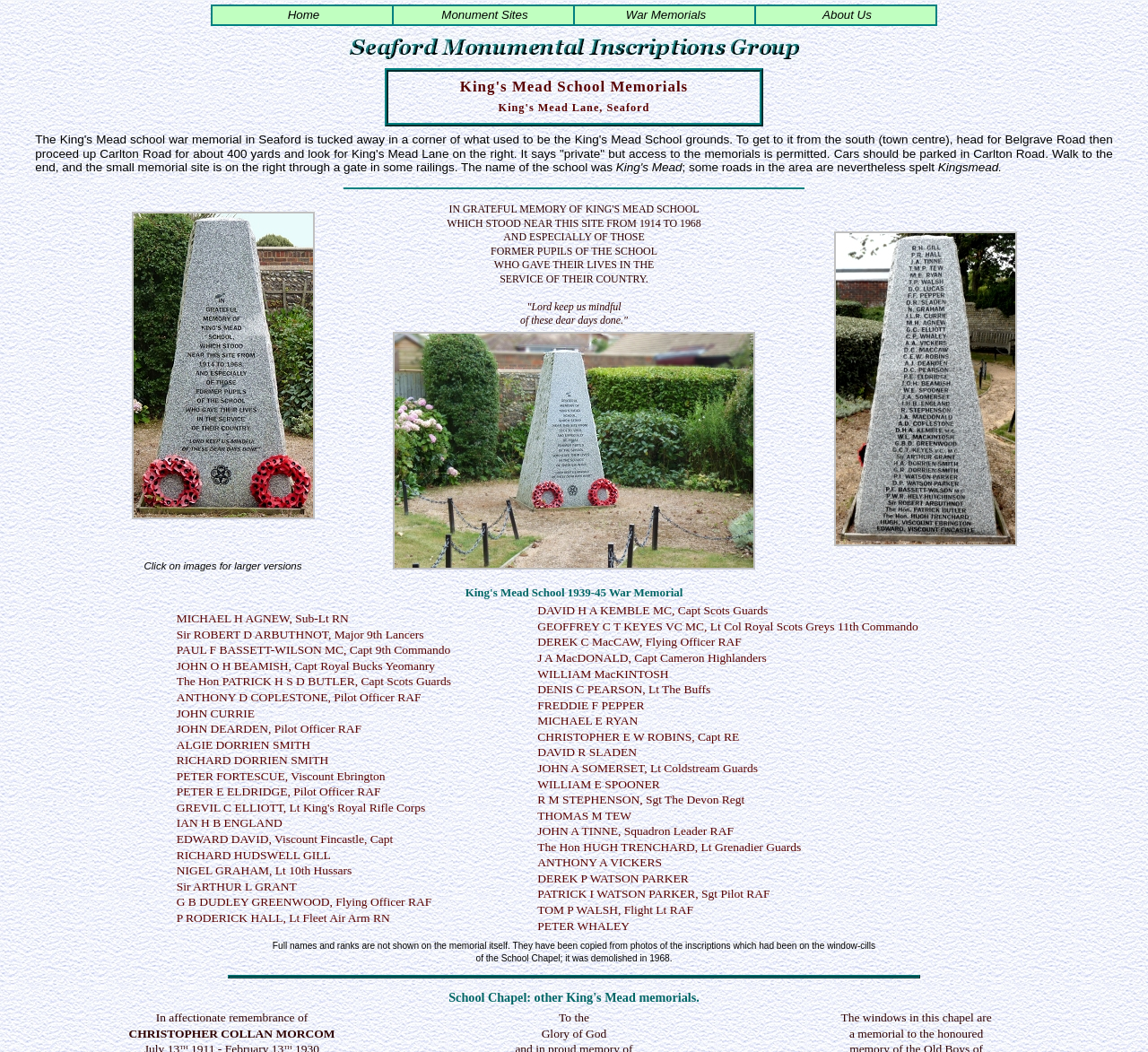What is the name of the school?
Refer to the image and answer the question using a single word or phrase.

King's Mead School